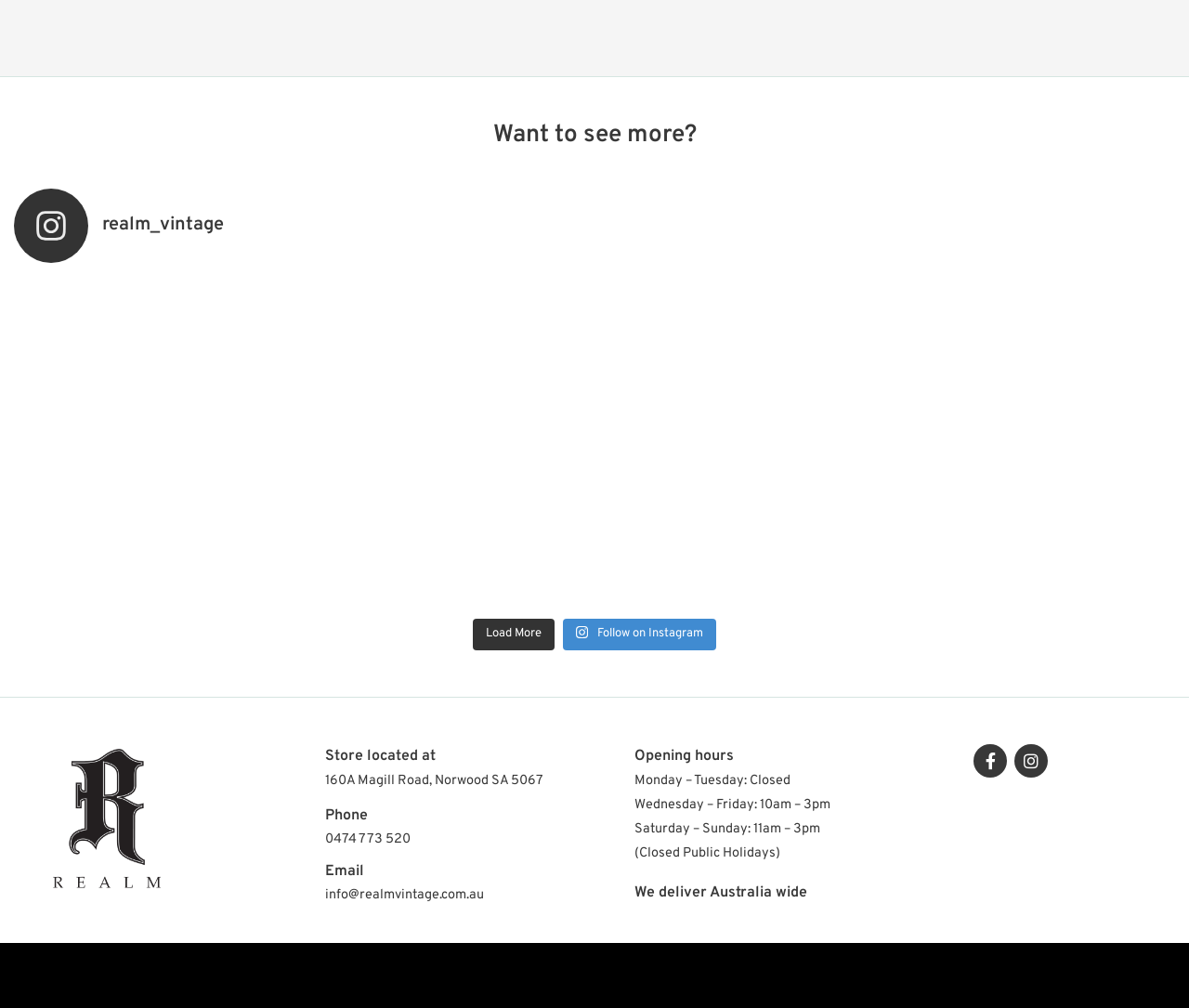Determine the bounding box coordinates of the clickable element necessary to fulfill the instruction: "Call the store at 0474 773 520". Provide the coordinates as four float numbers within the 0 to 1 range, i.e., [left, top, right, bottom].

[0.273, 0.824, 0.345, 0.842]